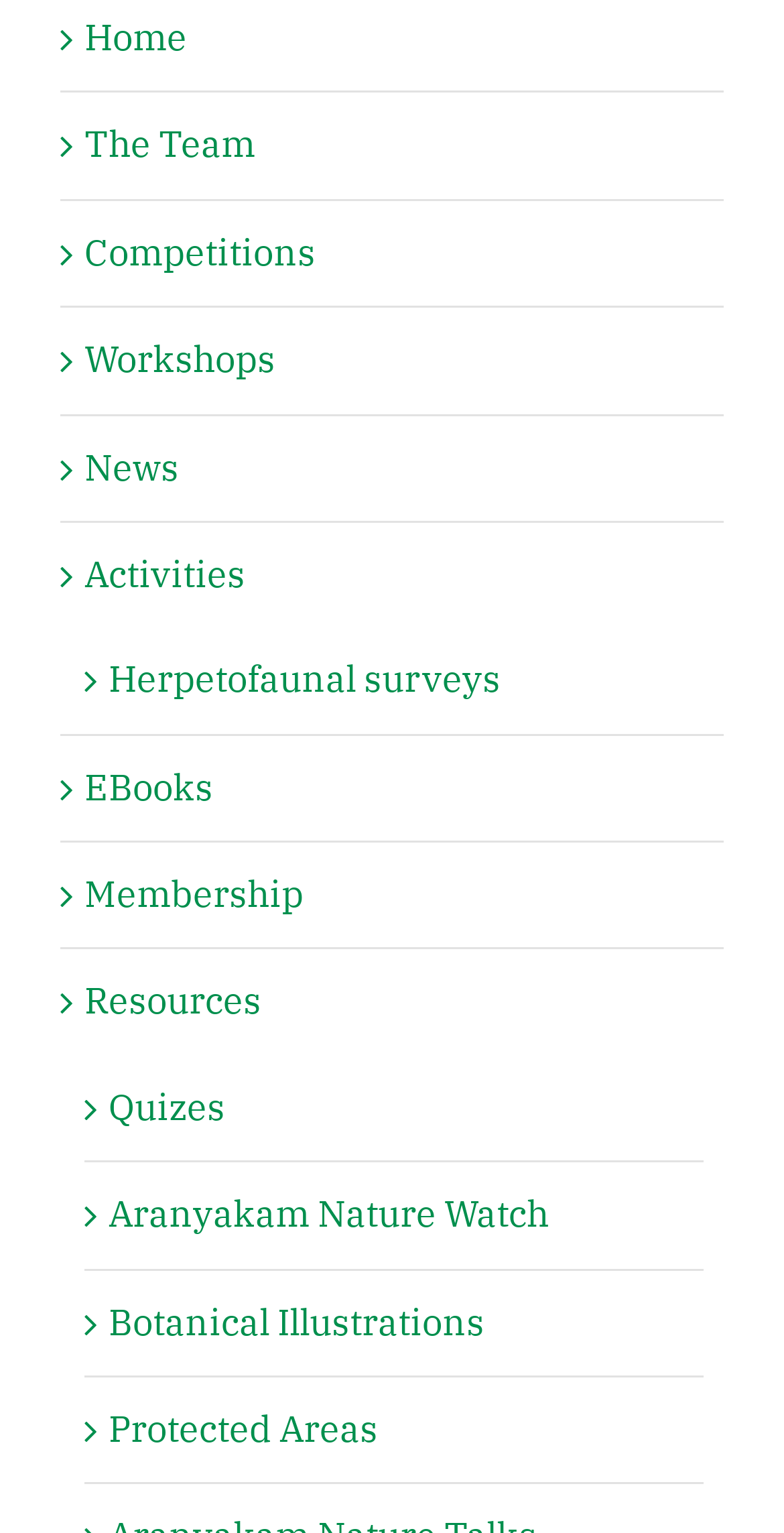Respond to the question below with a single word or phrase: How many menu items are there?

12